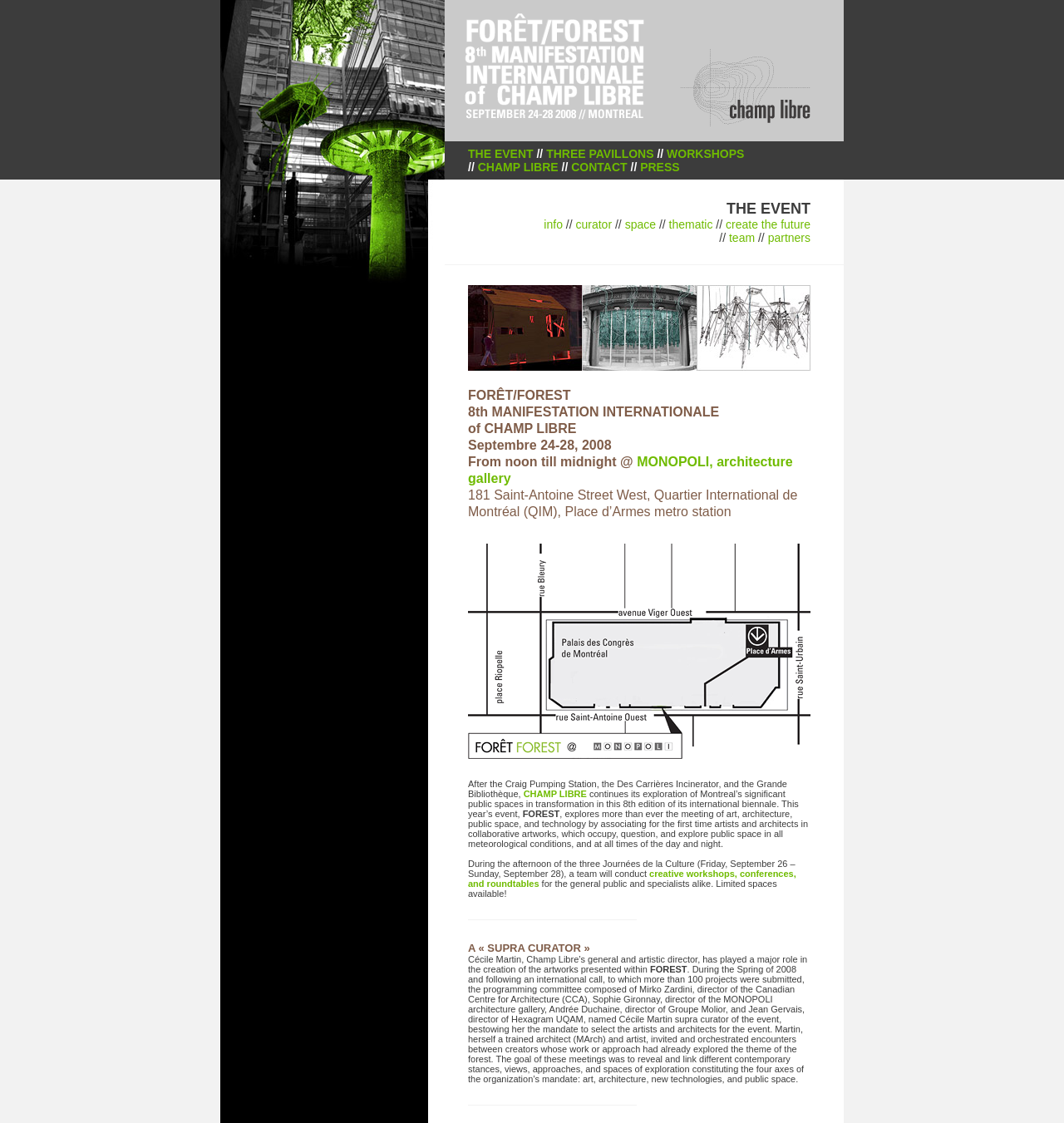Find the bounding box coordinates for the area that must be clicked to perform this action: "Click THE EVENT link".

[0.44, 0.131, 0.501, 0.143]